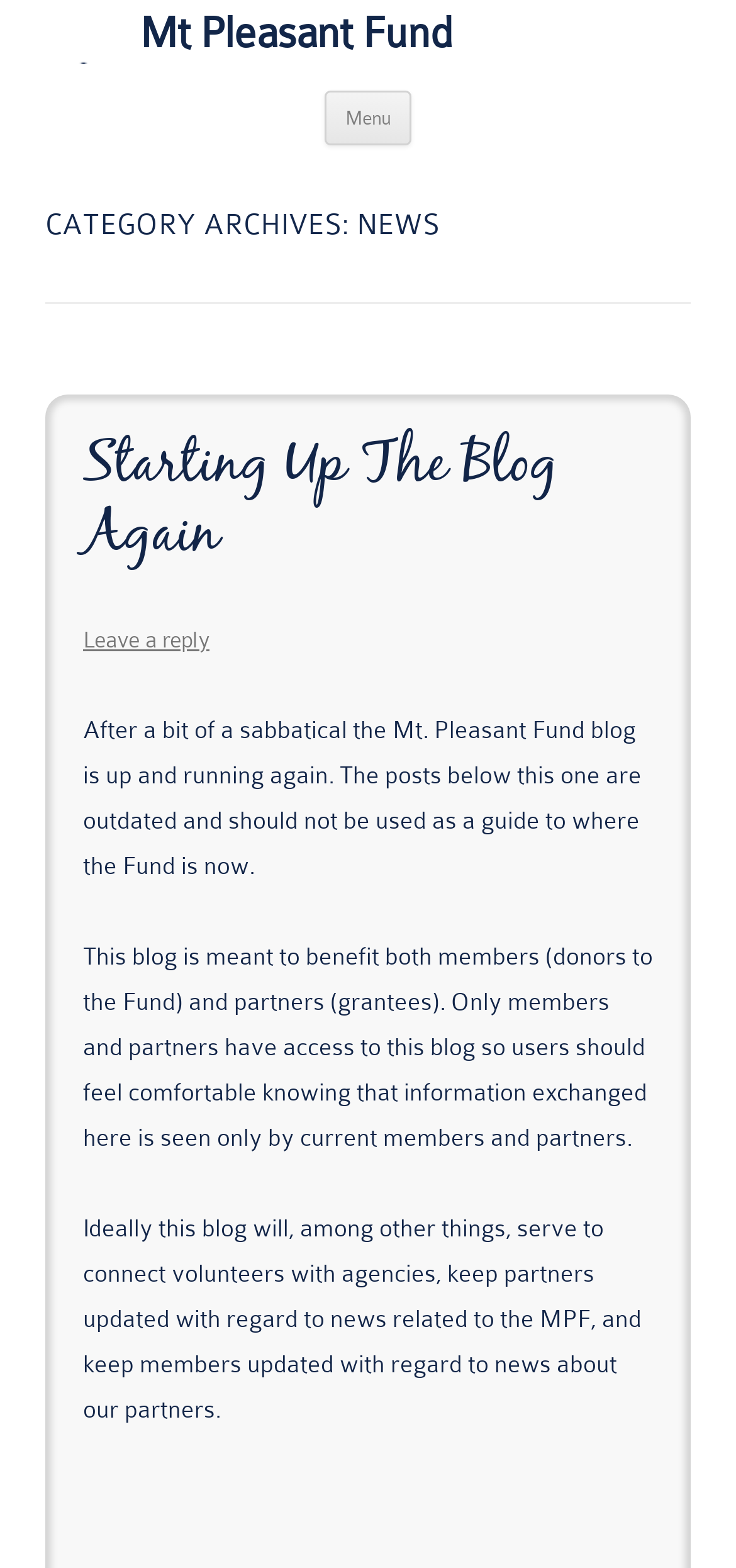Who is the target audience of this blog?
Could you answer the question with a detailed and thorough explanation?

The static text element with the bounding box coordinates [0.113, 0.601, 0.887, 0.734] states that 'Only members and partners have access to this blog...', which suggests that the target audience of this blog is members and partners.